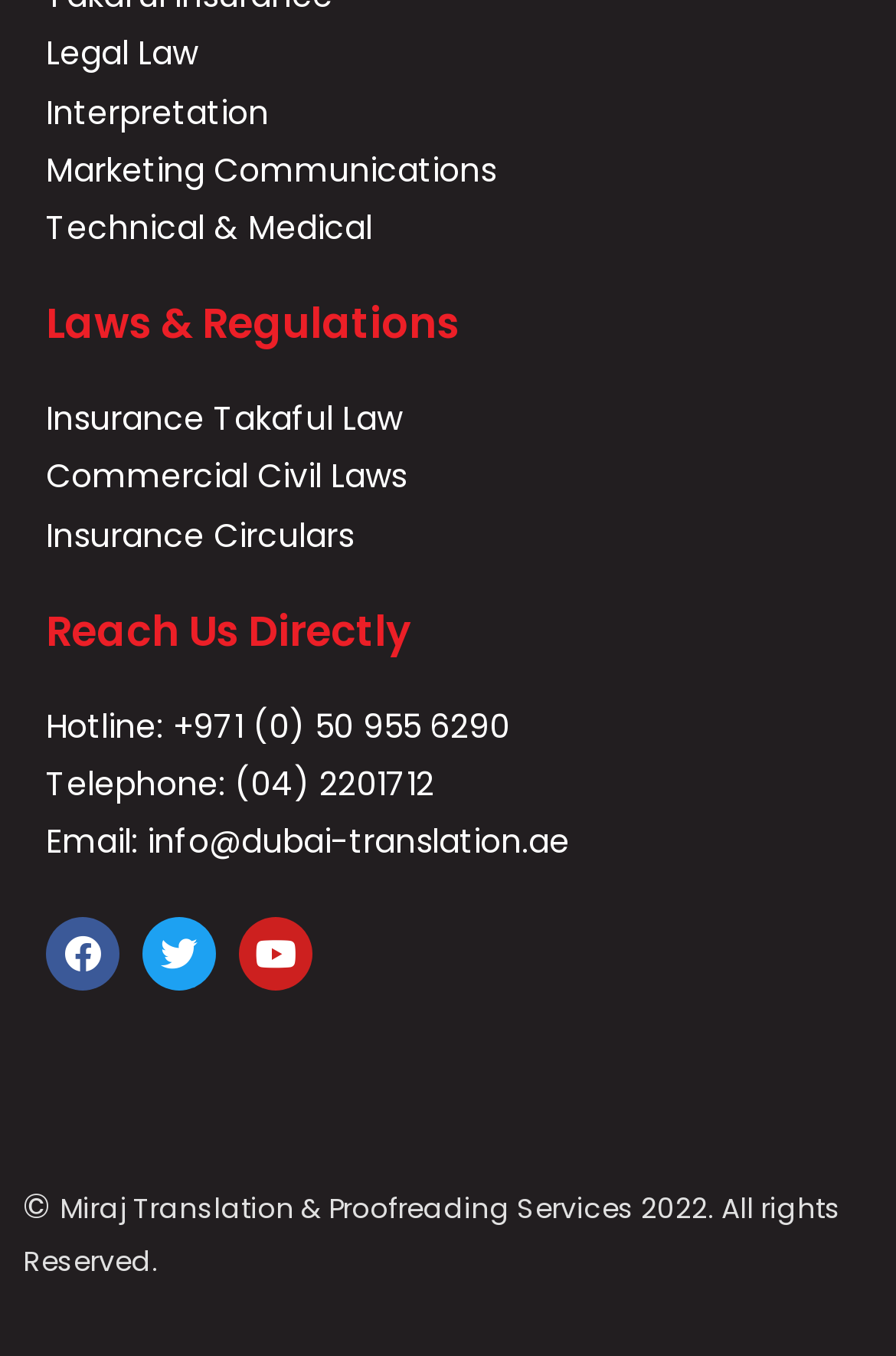Return the bounding box coordinates of the UI element that corresponds to this description: "Technical & Medical". The coordinates must be given as four float numbers in the range of 0 and 1, [left, top, right, bottom].

[0.051, 0.148, 0.854, 0.19]